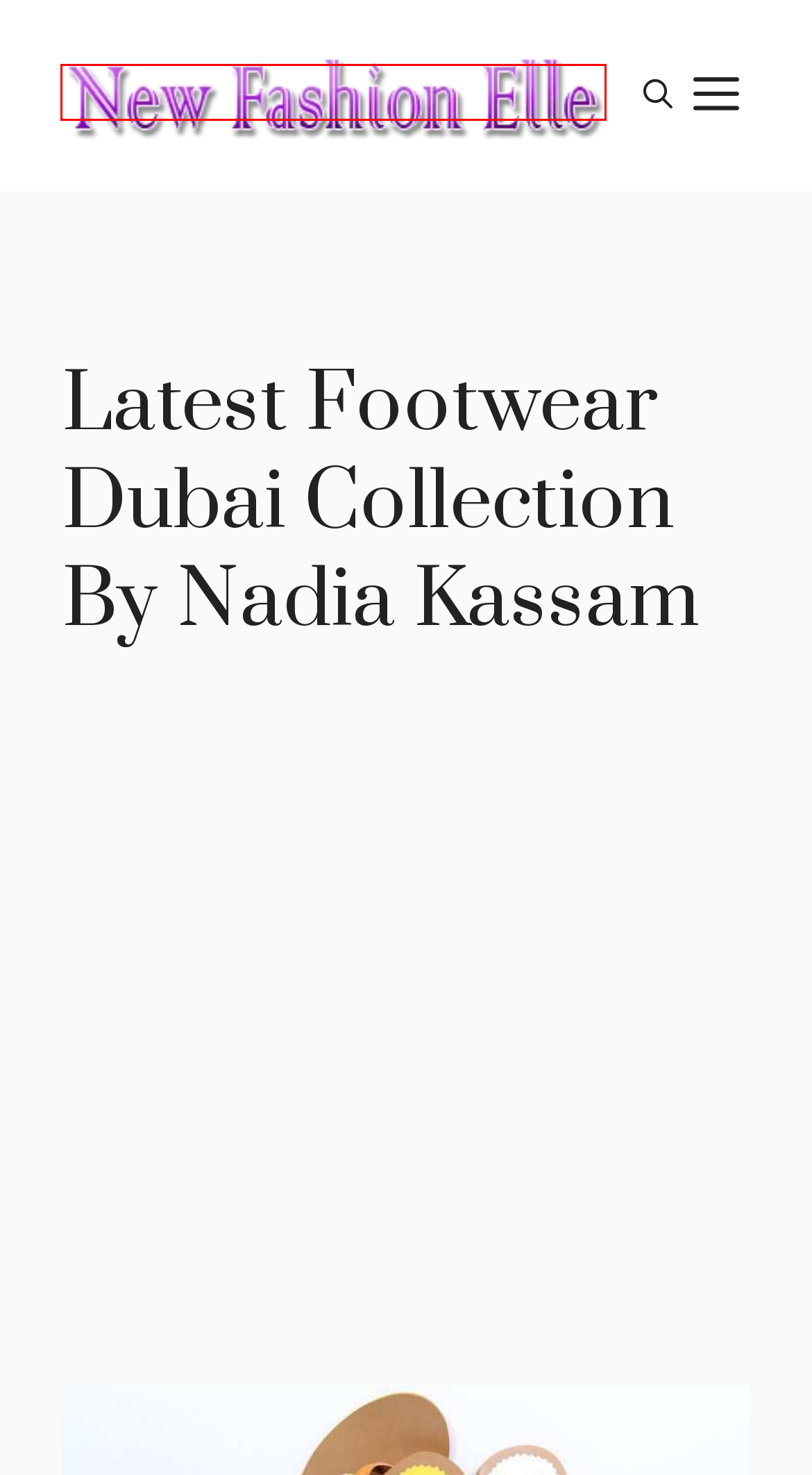You are provided with a screenshot of a webpage containing a red rectangle bounding box. Identify the webpage description that best matches the new webpage after the element in the bounding box is clicked. Here are the potential descriptions:
A. Silk Net Saree Blouse Designs for Weddings | New Fashion Elle
B. Latest Eid / Summer Footwear Collection By Design3r | New Fashion Elle
C. Sanam Chauhdry Mayoon Mehndi Pictures | New Fashion Elle
D. Why Do My Bangs Curl Inwards: Expert Styling Tips | New Fashion Elle
E. Top 10 Most Beautiful Pakistani Actresses 2024 | New Fashion Elle
F. Metro Shoes Sandals & Flat Footwear for Summer. | New Fashion Elle
G. Metro Shoes Mid Summer Eid Footwear Collection | New Fashion Elle
H. New Fashion Elle | Best Bridal Dresses Design Nails Hijab Style and Fashion News

H